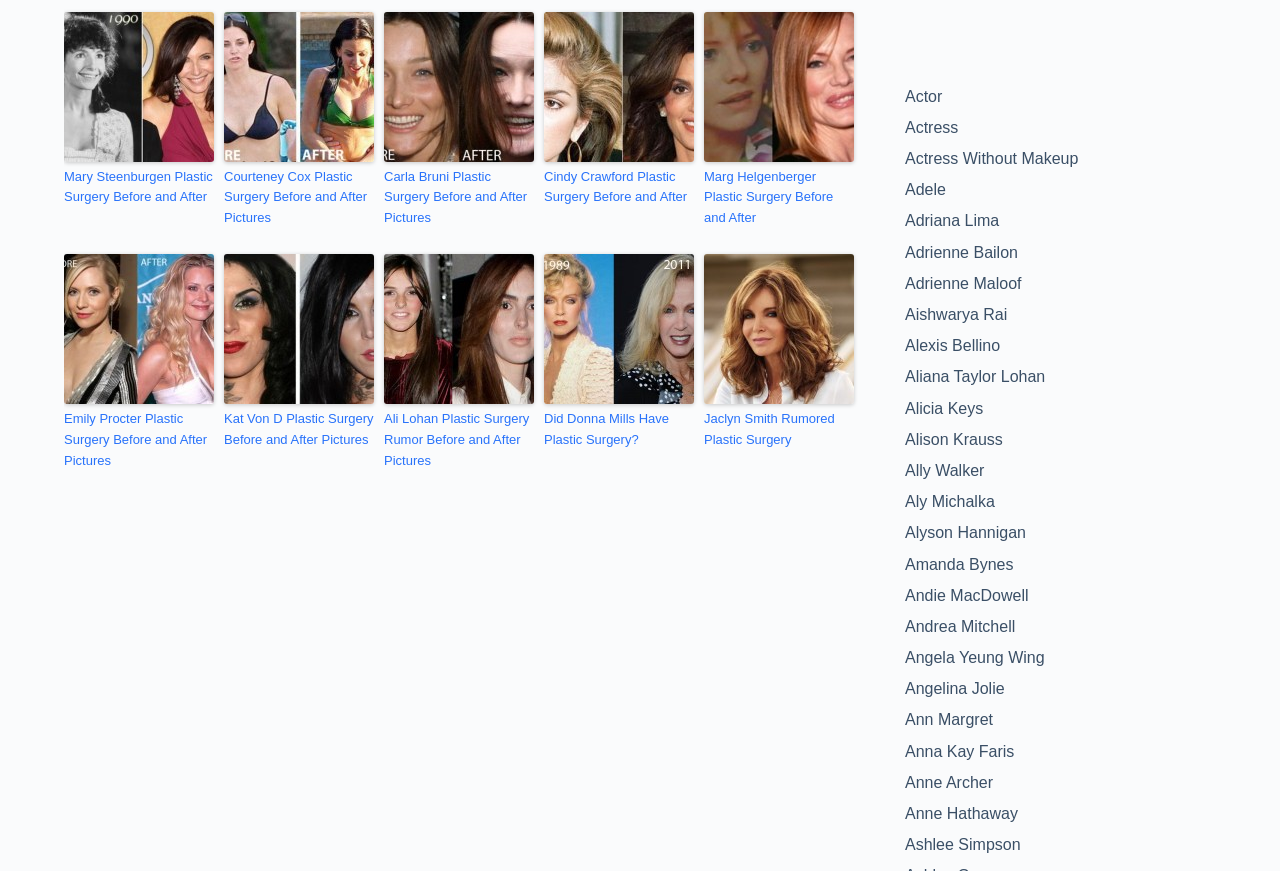Determine the bounding box coordinates for the area you should click to complete the following instruction: "Learn about Angelina Jolie".

[0.707, 0.781, 0.785, 0.801]